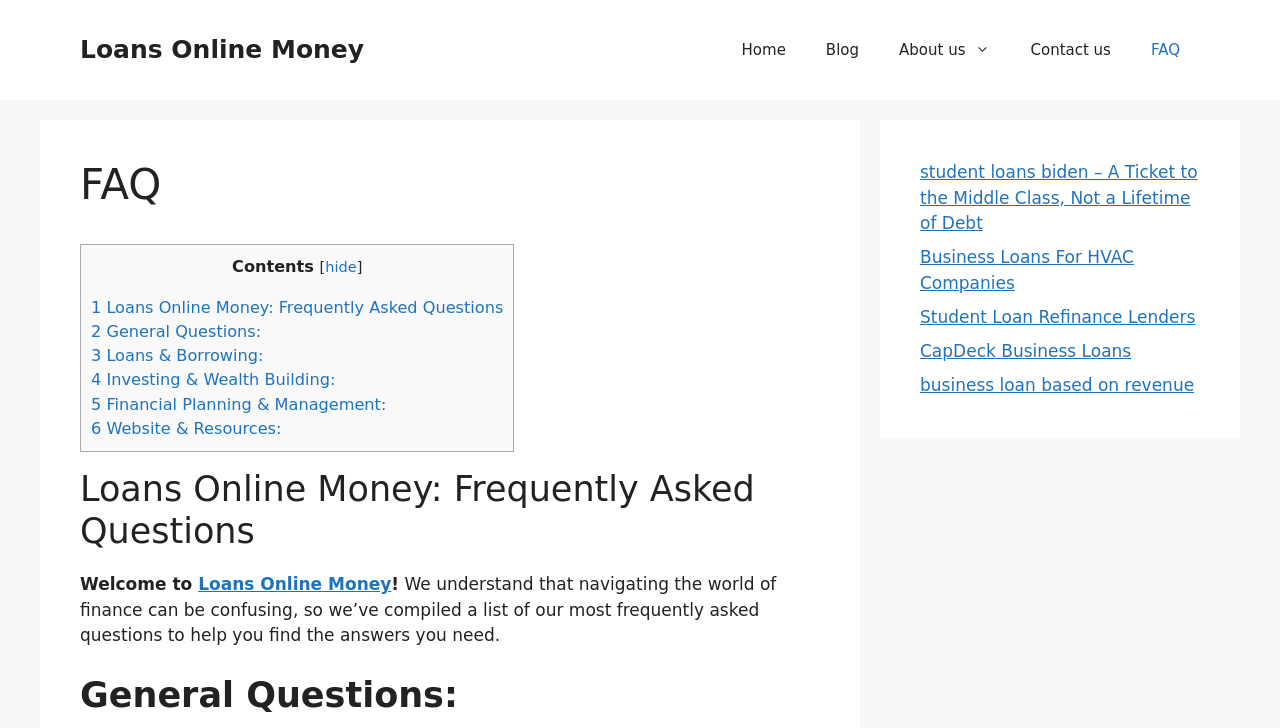Locate the bounding box coordinates of the clickable element to fulfill the following instruction: "Click on the 'FAQ' link". Provide the coordinates as four float numbers between 0 and 1 in the format [left, top, right, bottom].

[0.884, 0.027, 0.938, 0.11]